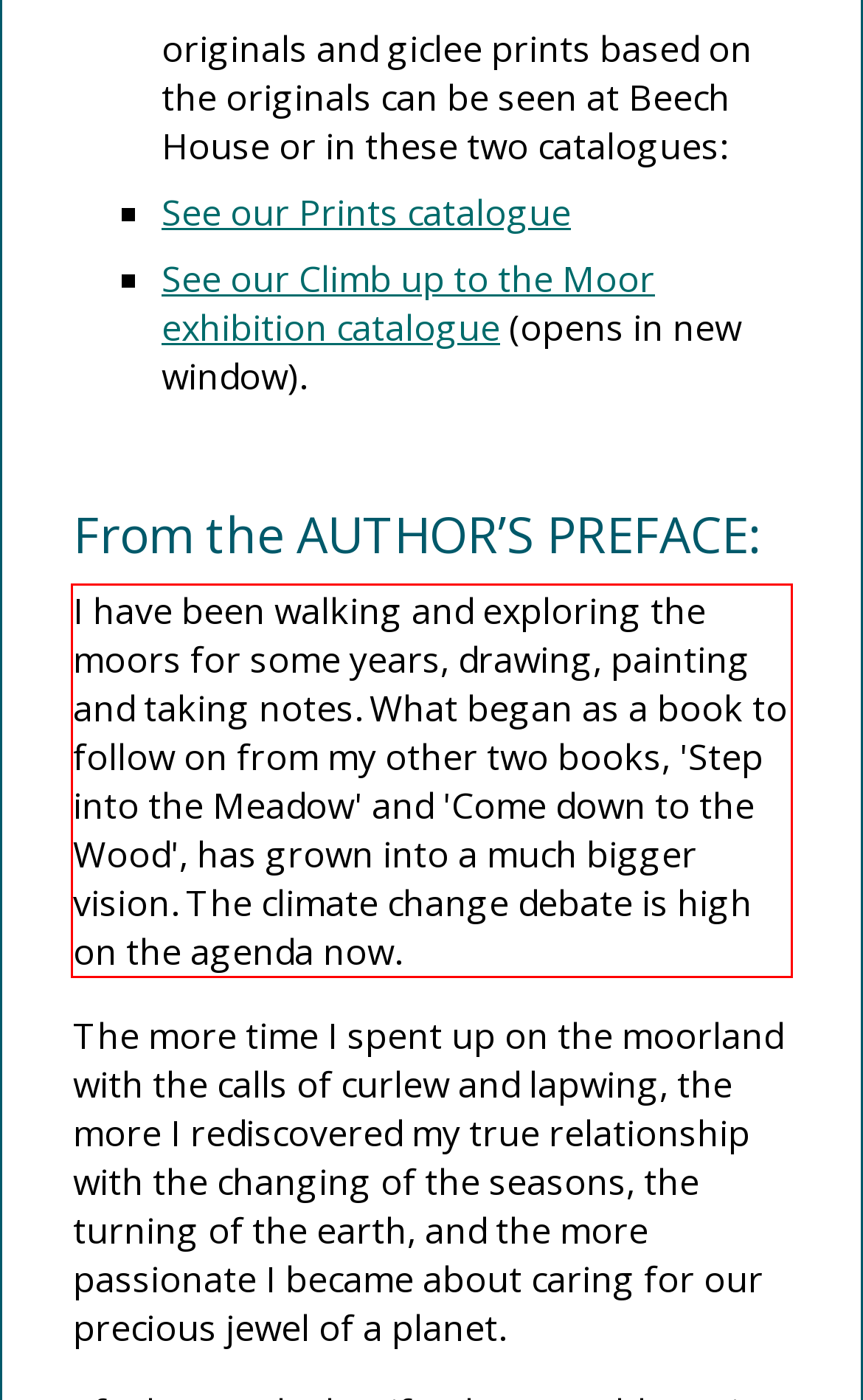Observe the screenshot of the webpage that includes a red rectangle bounding box. Conduct OCR on the content inside this red bounding box and generate the text.

I have been walking and exploring the moors for some years, drawing, painting and taking notes. What began as a book to follow on from my other two books, 'Step into the Meadow' and 'Come down to the Wood', has grown into a much bigger vision. The climate change debate is high on the agenda now.